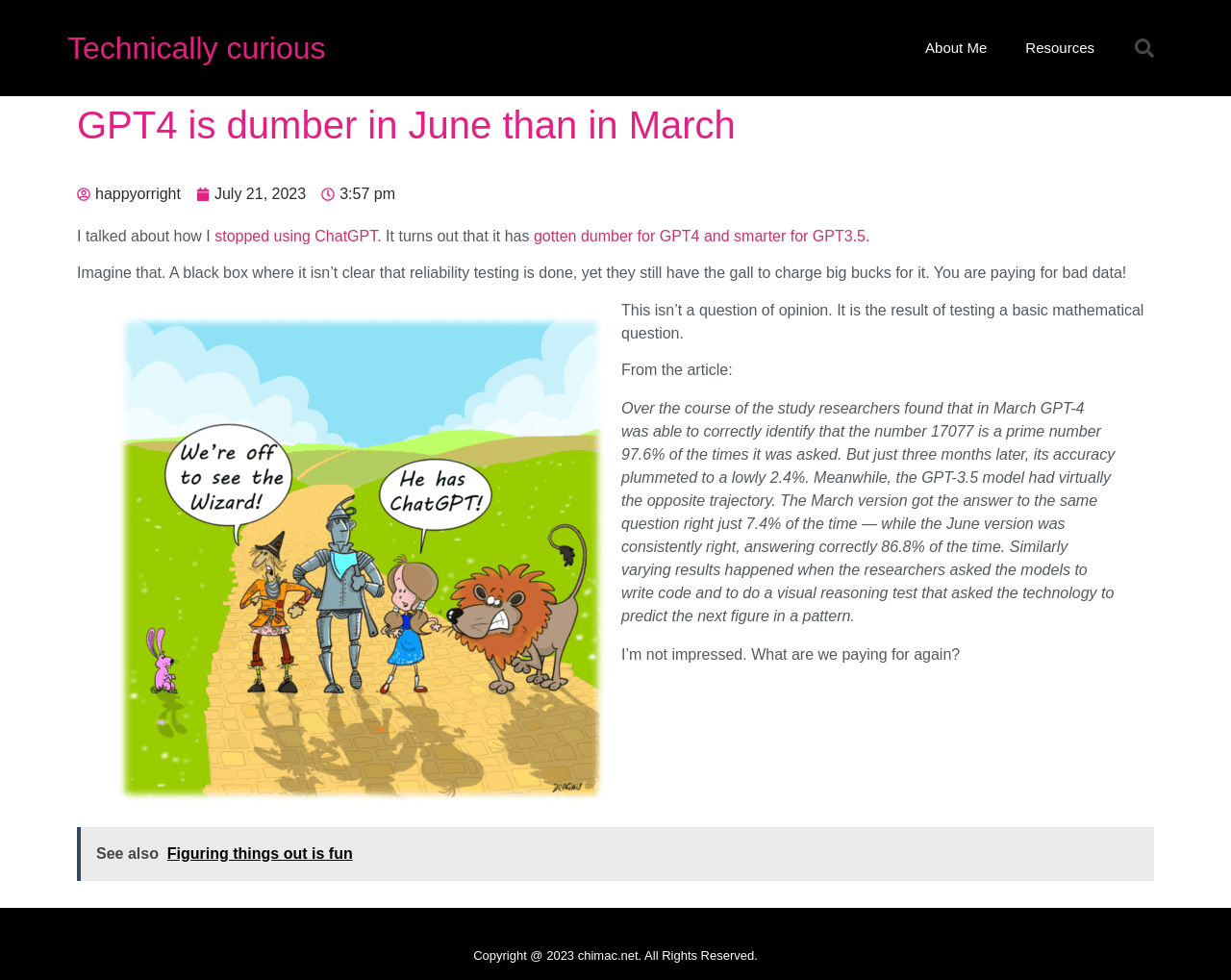Indicate the bounding box coordinates of the element that needs to be clicked to satisfy the following instruction: "visit happyorright website". The coordinates should be four float numbers between 0 and 1, i.e., [left, top, right, bottom].

[0.062, 0.186, 0.147, 0.21]